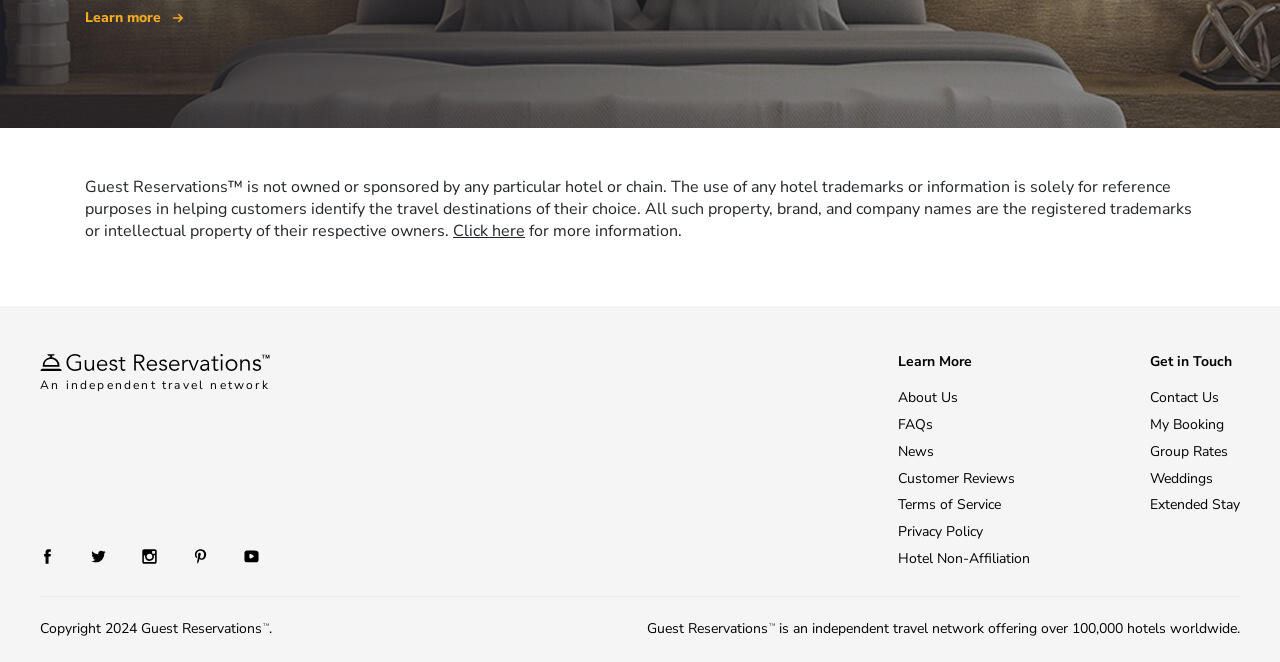Please reply to the following question using a single word or phrase: 
What social media platforms does Guest Reservations have a presence on?

Facebook, Twitter, Instagram, Pinterest, YouTube